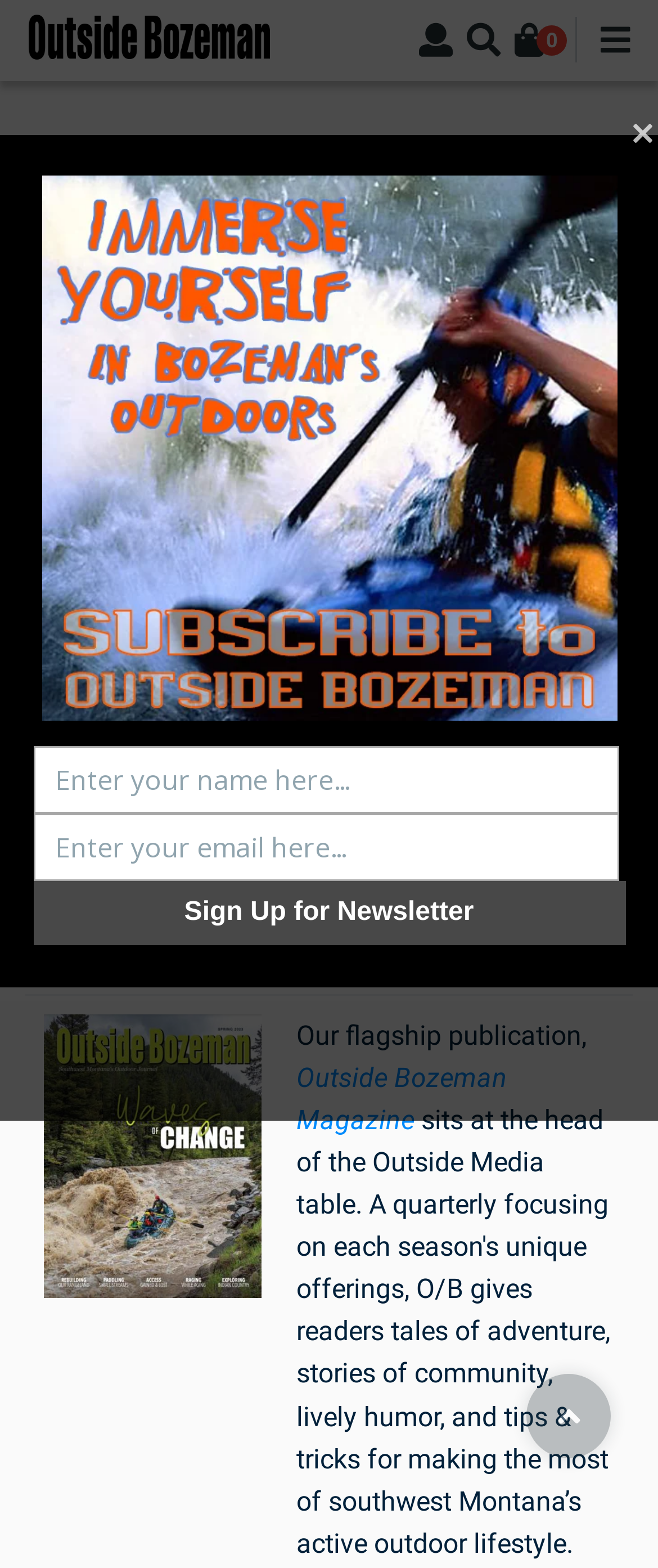Using the description: "parent_node: 0", identify the bounding box of the corresponding UI element in the screenshot.

[0.698, 0.011, 0.771, 0.04]